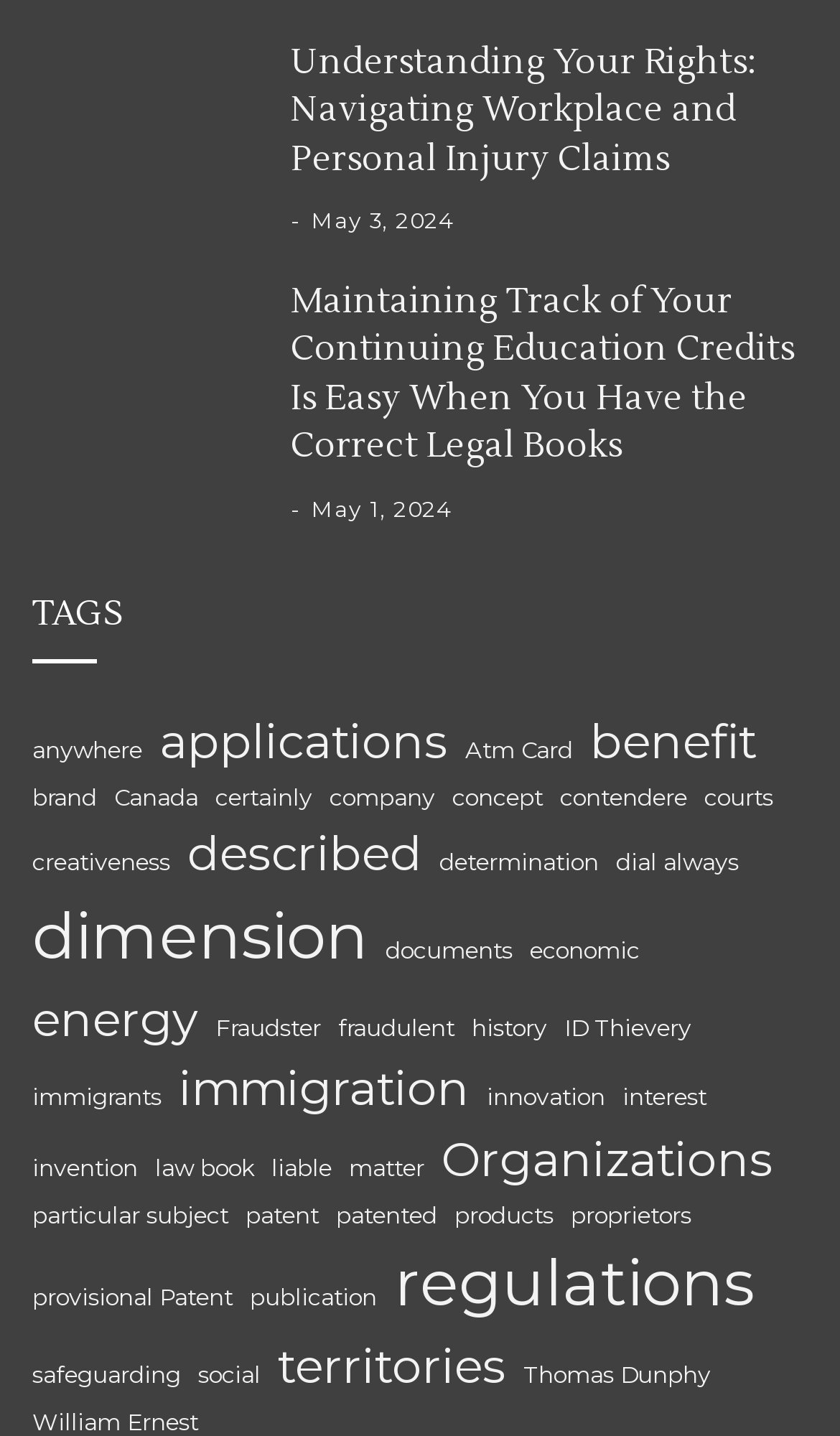Please give a concise answer to this question using a single word or phrase: 
How many tags are listed on the webpage?

35